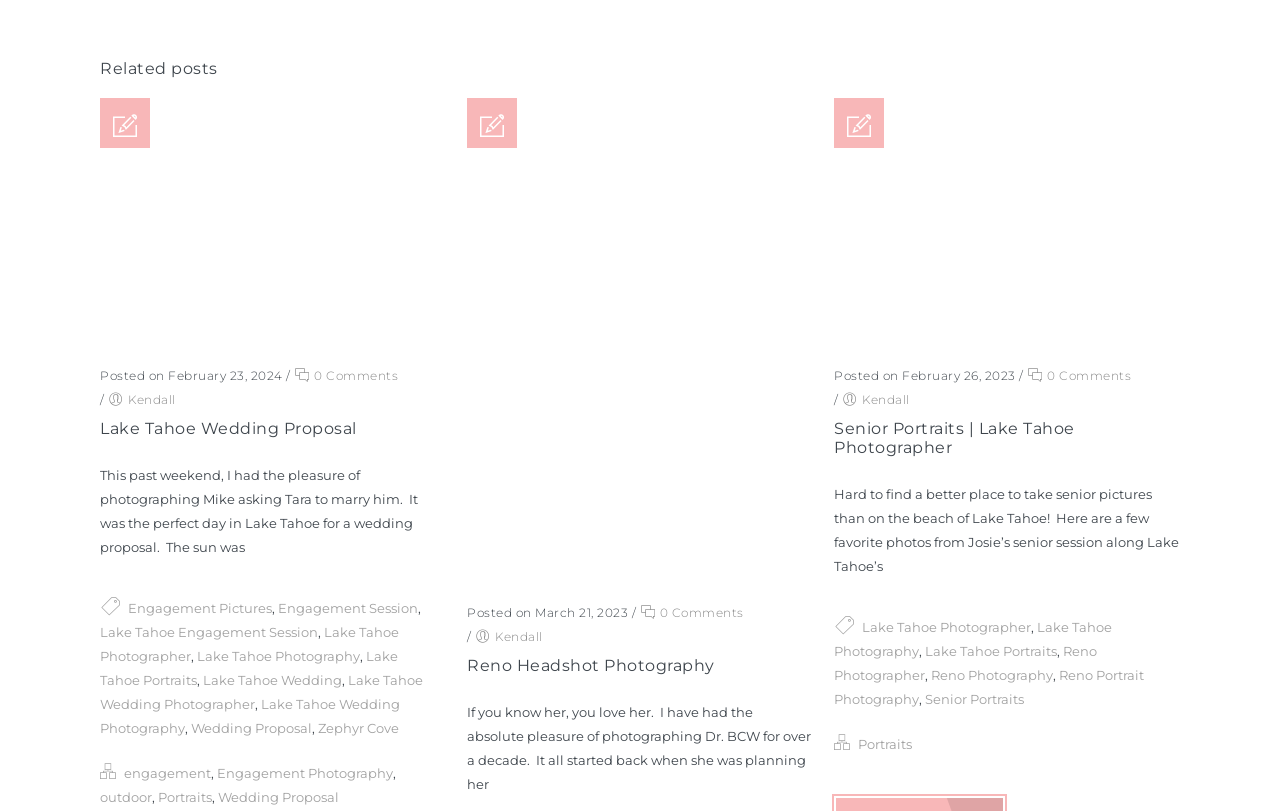What is the photographer's name mentioned in the webpage?
Please elaborate on the answer to the question with detailed information.

The photographer's name 'Kendall' is mentioned multiple times in the webpage, specifically in the links and static text elements.